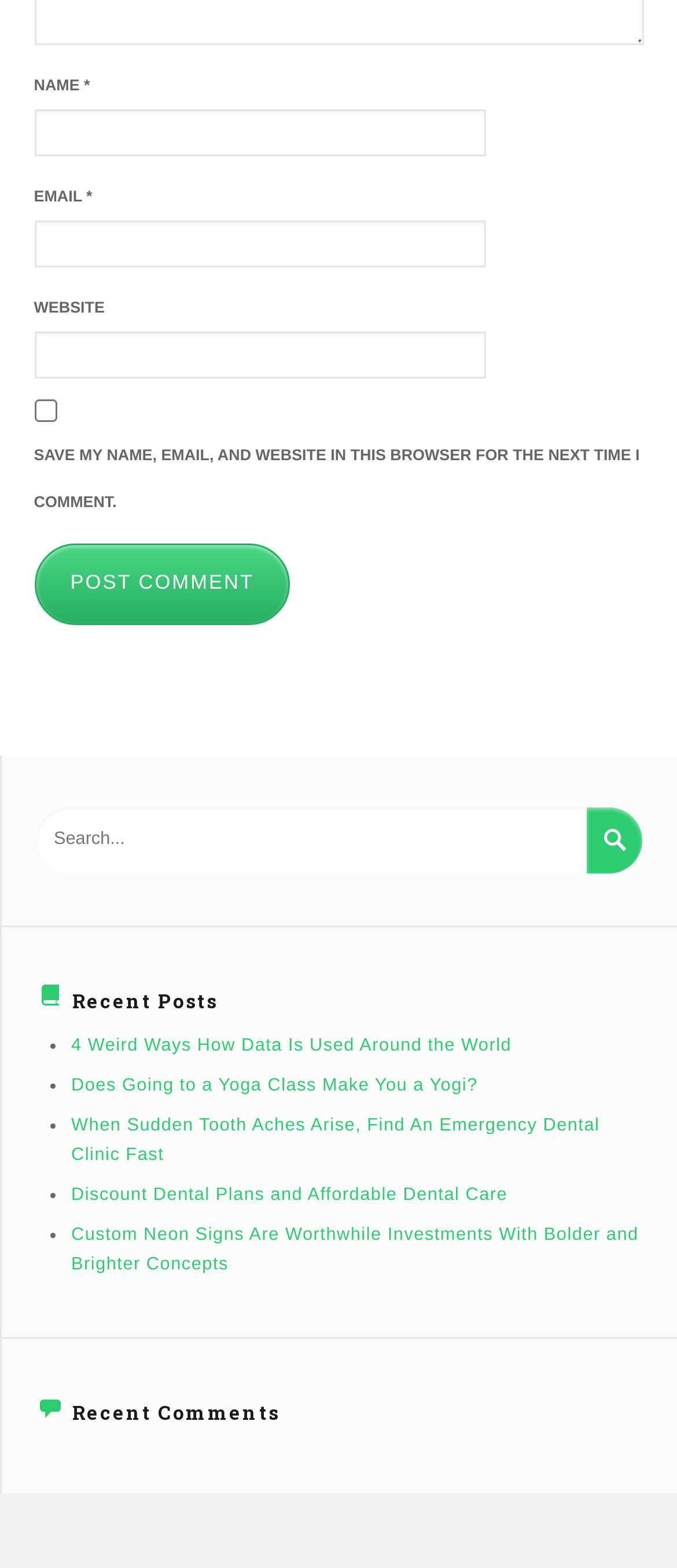Locate the bounding box coordinates of the element to click to perform the following action: 'Enter your name'. The coordinates should be given as four float values between 0 and 1, in the form of [left, top, right, bottom].

[0.05, 0.07, 0.717, 0.1]